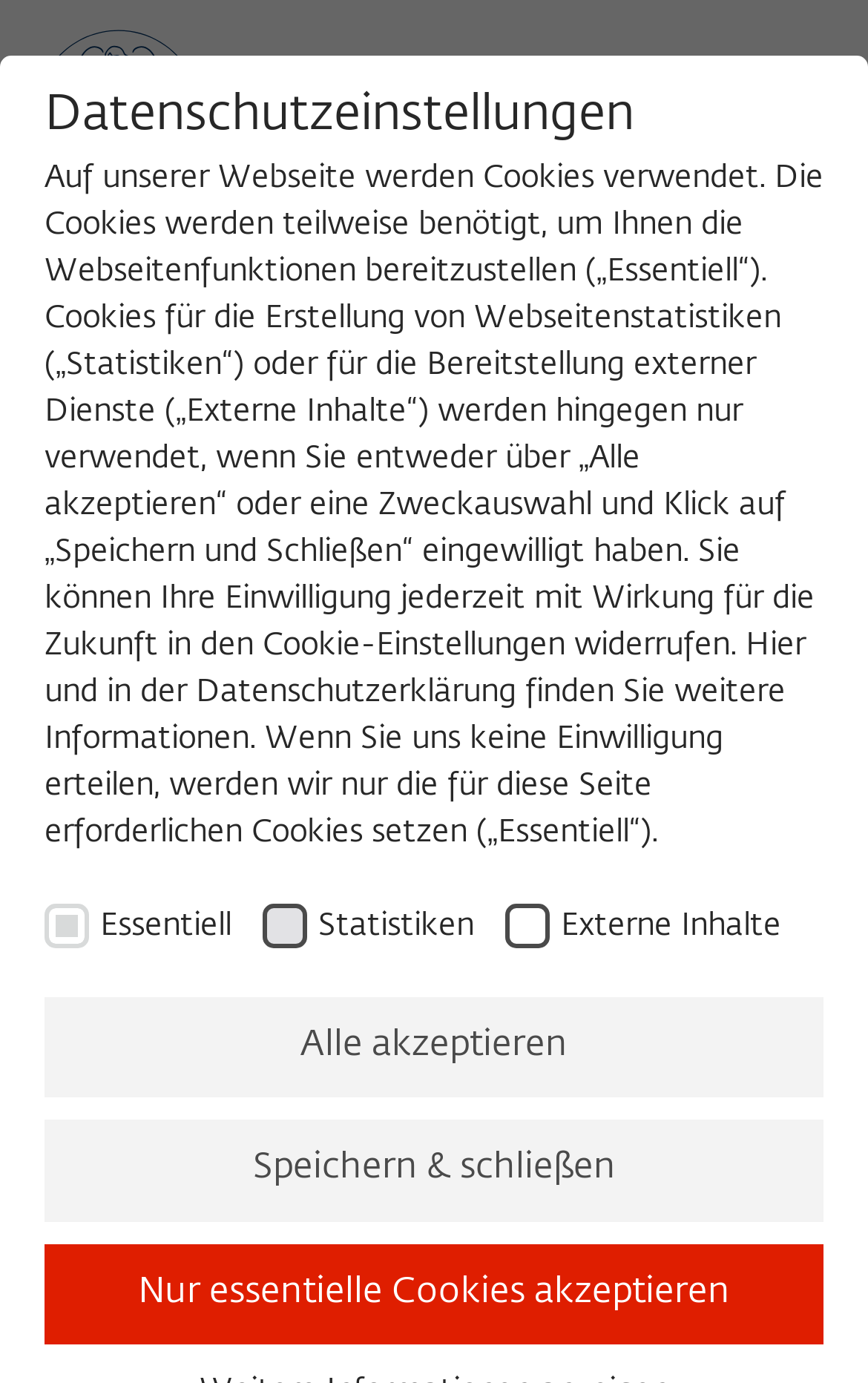Provide an in-depth description of the elements and layout of the webpage.

The webpage appears to be an article or blog post from the Wissenschaftskolleg zu Berlin, with a focus on the health crisis and its impact on professional activities. At the top left of the page, there is a link to the Wissenschaftskolleg zu Berlin, accompanied by an image with the same name. 

Below this, there is a menu link labeled "MENU" at the top left corner of the page. To the right of this, there is a search bar with a text box and a search button. 

The main content of the page is divided into two sections. The first section has a heading that reads '"Useful", "indispensable", “essential”: Is the health crisis changing the categories with which we consider professional activities?' and is positioned at the top center of the page. 

Below this, there is a subheading with the author's name, "Laure de Verdalle", located at the bottom center of the page. 

The second section appears to be a cookie policy notice, which is positioned at the bottom left of the page. This section includes a block of text explaining the use of cookies on the website, followed by three checkboxes labeled "Essentiell", "Statistiken", and "Externe Inhalte". Below these checkboxes, there are three buttons: "Alle akzeptieren", "Speichern & schließen", and "Nur essentielle Cookies akzeptieren".